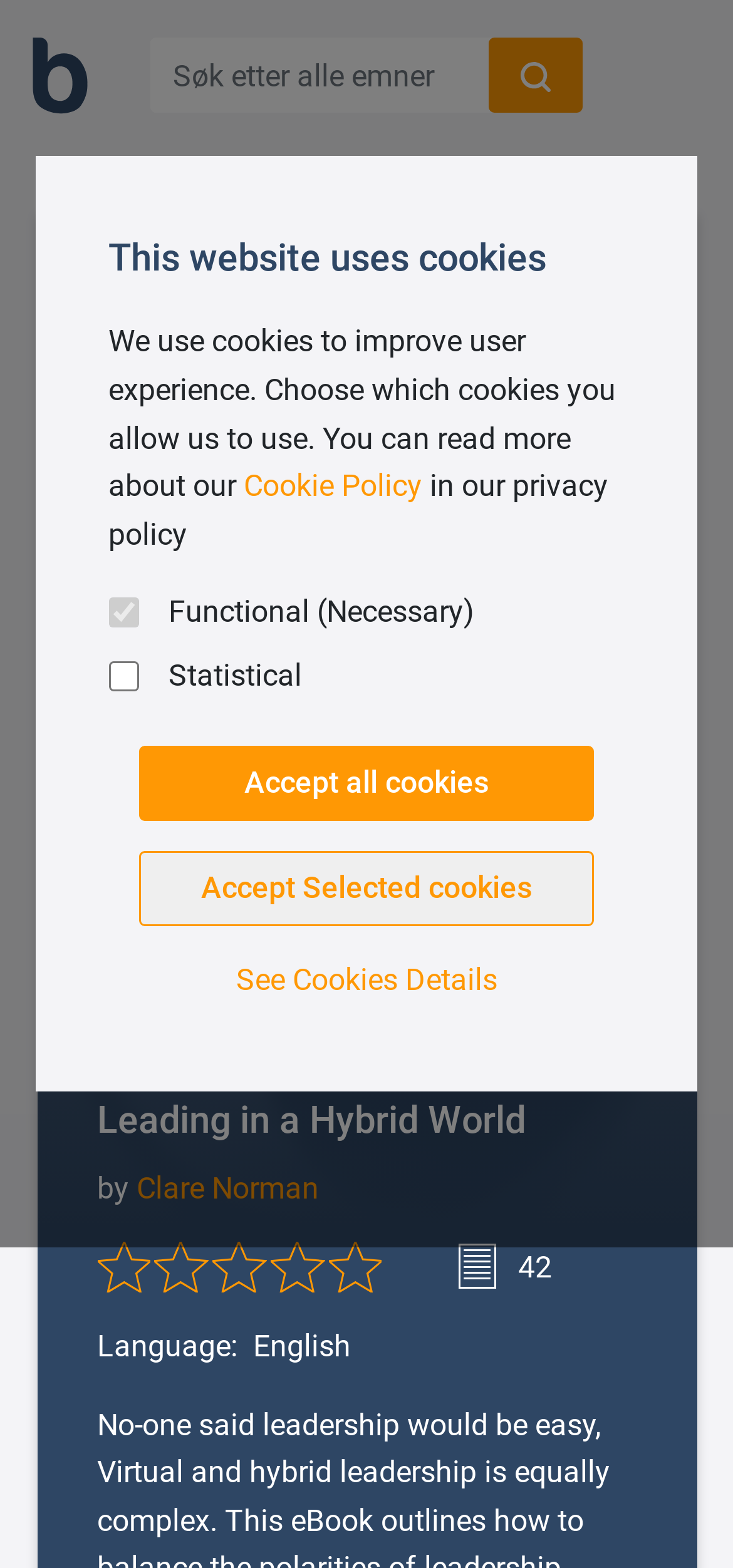Please provide a one-word or phrase answer to the question: 
Who is the author of the eBook?

Clare Norman